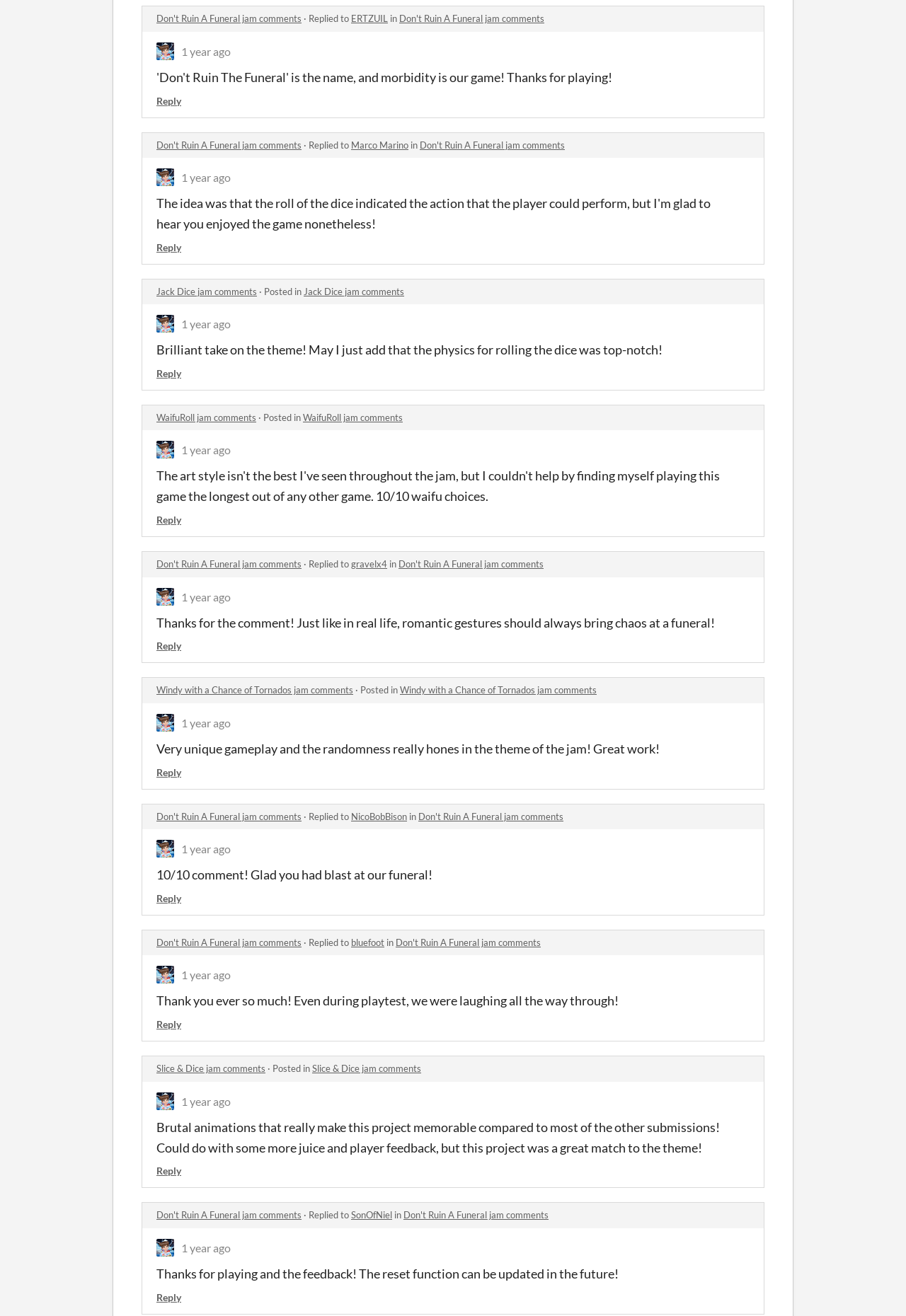How many comments are there in total?
From the screenshot, supply a one-word or short-phrase answer.

10